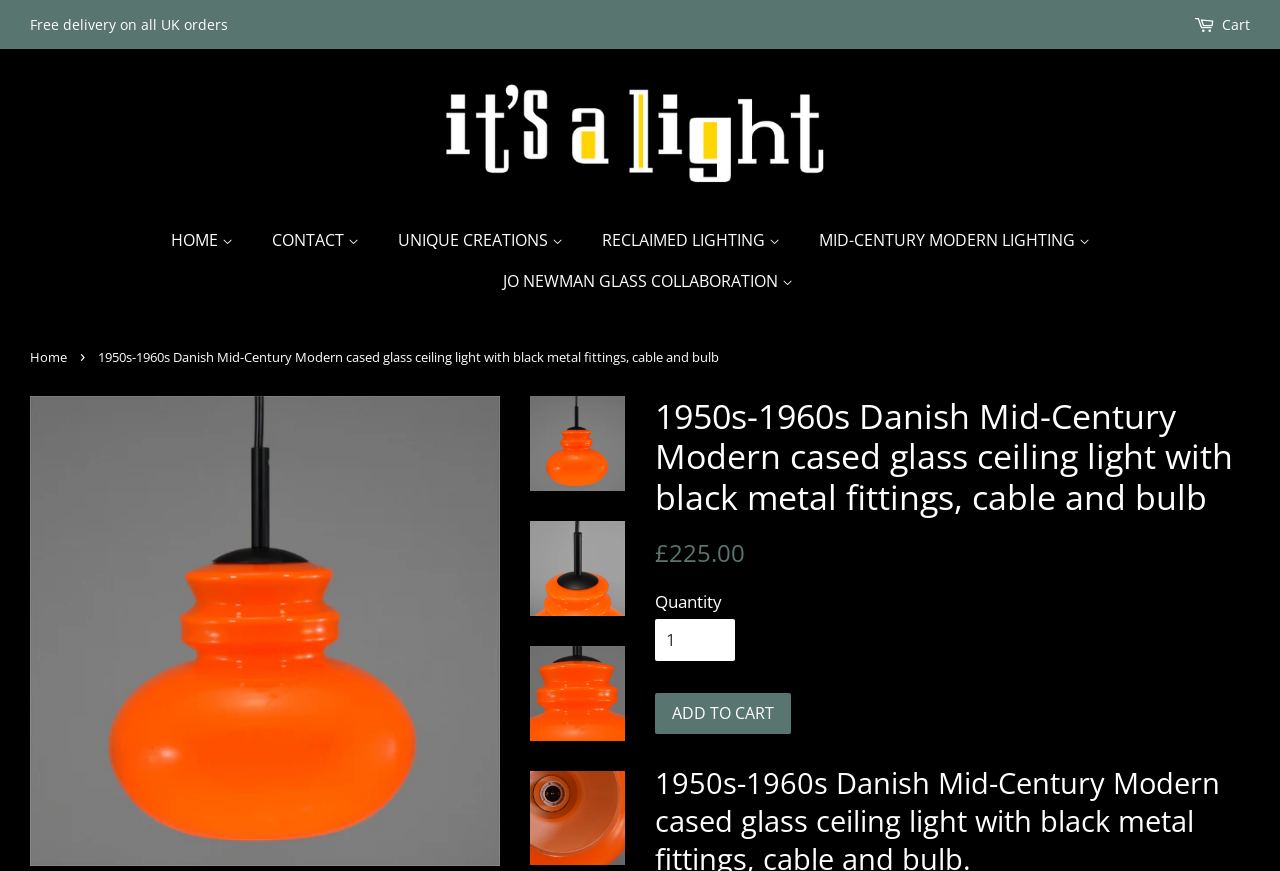Can you find the bounding box coordinates for the element to click on to achieve the instruction: "View the product image"?

[0.414, 0.454, 0.488, 0.563]